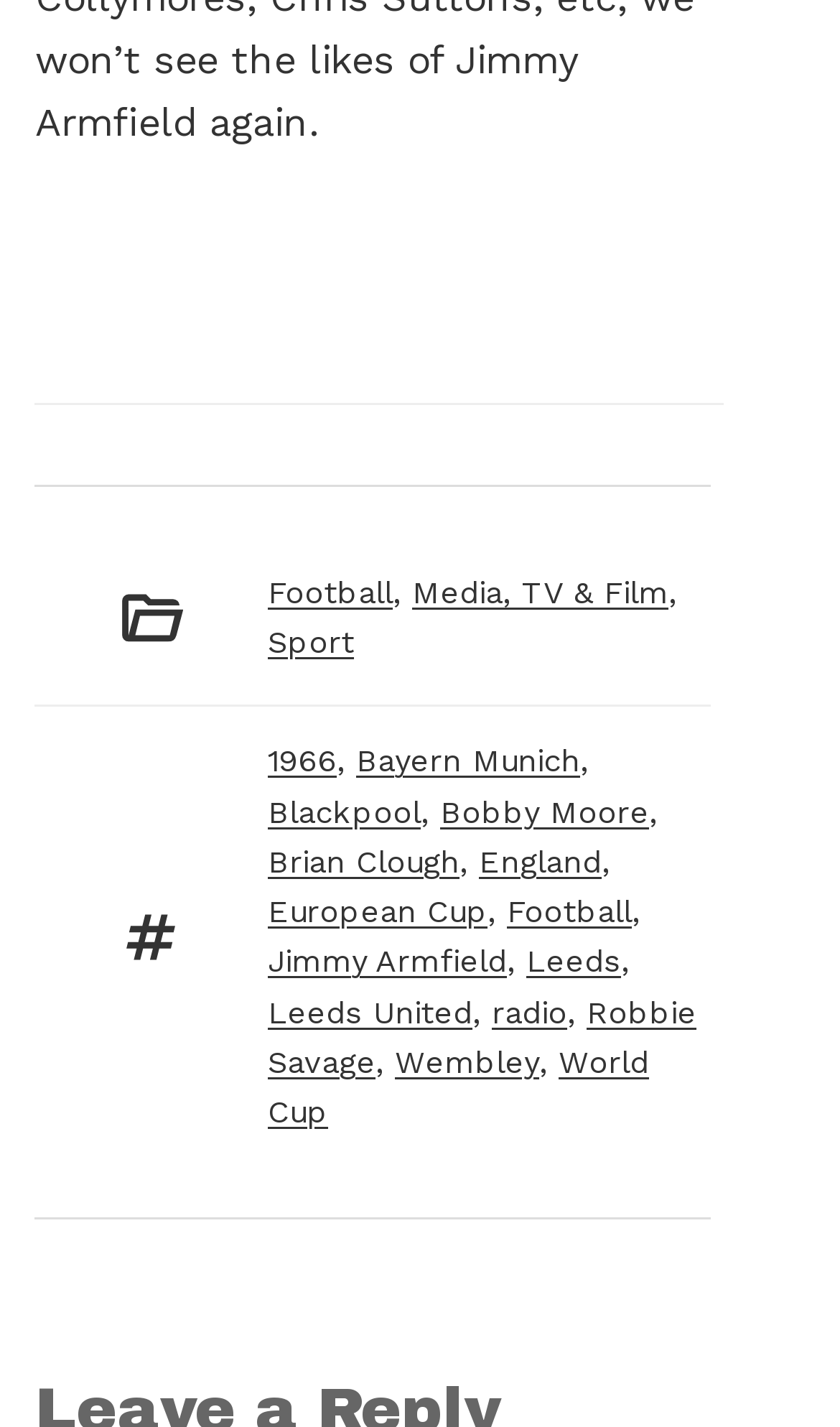How many categories are listed?
Give a one-word or short-phrase answer derived from the screenshot.

3